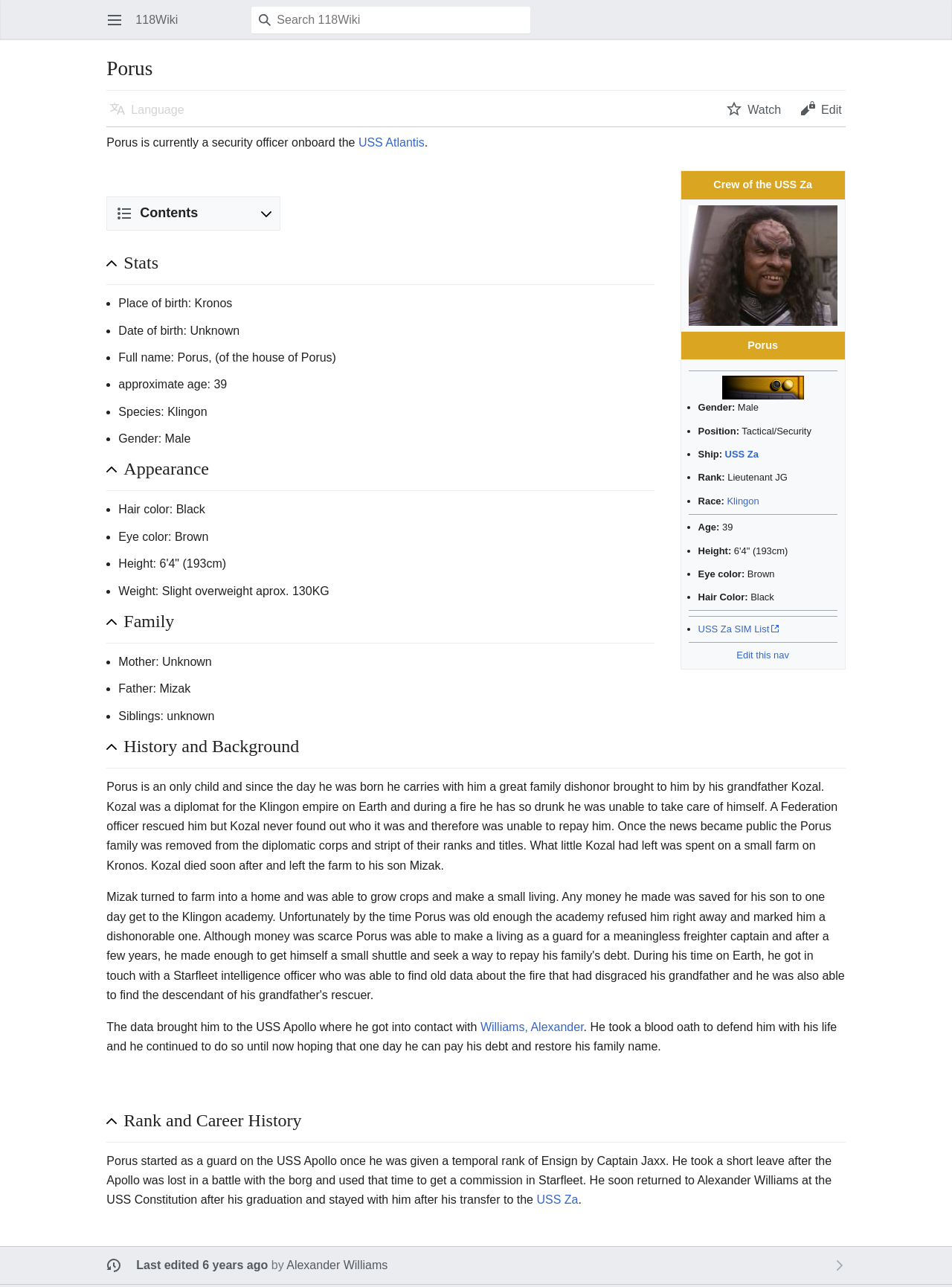Give an extensive and precise description of the webpage.

The webpage is about Porus, a security officer onboard the USS Atlantis. At the top, there is a main menu button and a search box. Below them, there is a heading with the name "Porus" and three buttons: "Language", "Watch", and "Edit".

The main content of the page is divided into sections. The first section provides a brief description of Porus, stating that he is a security officer onboard the USS Atlantis. Below this, there is a table with a single row containing an image of Porus and some information about him, including his position, ship, rank, and age.

The next section is a table with multiple rows, each containing information about Porus, such as his gender, position, ship, rank, race, age, height, eye color, and hair color. There are also some links to related pages, including the USS Za SIM List and a page to edit the navigation.

On the left side of the page, there is a navigation menu with a heading "Contents" and a section "Stats" that is expanded by default. Below the navigation menu, there are several sections with headings "Place of birth", "Date of birth", "Full name", "Approximate age", "Species", and "Gender", each containing a brief description or information about Porus.

Finally, there is a section with a heading "Appearance" that is also expanded by default, containing information about Porus's hair color.